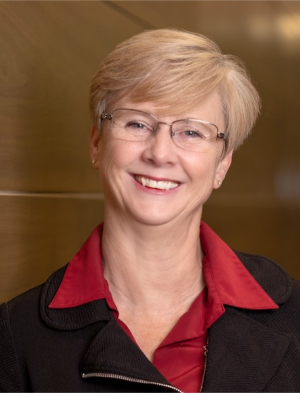What is the color of Jacqui Voland's blouse?
Please use the image to deliver a detailed and complete answer.

The caption describes Jacqui Voland's outfit as contrasting a dark vest with a vibrant red blouse, indicating that her blouse is vibrant red in color.